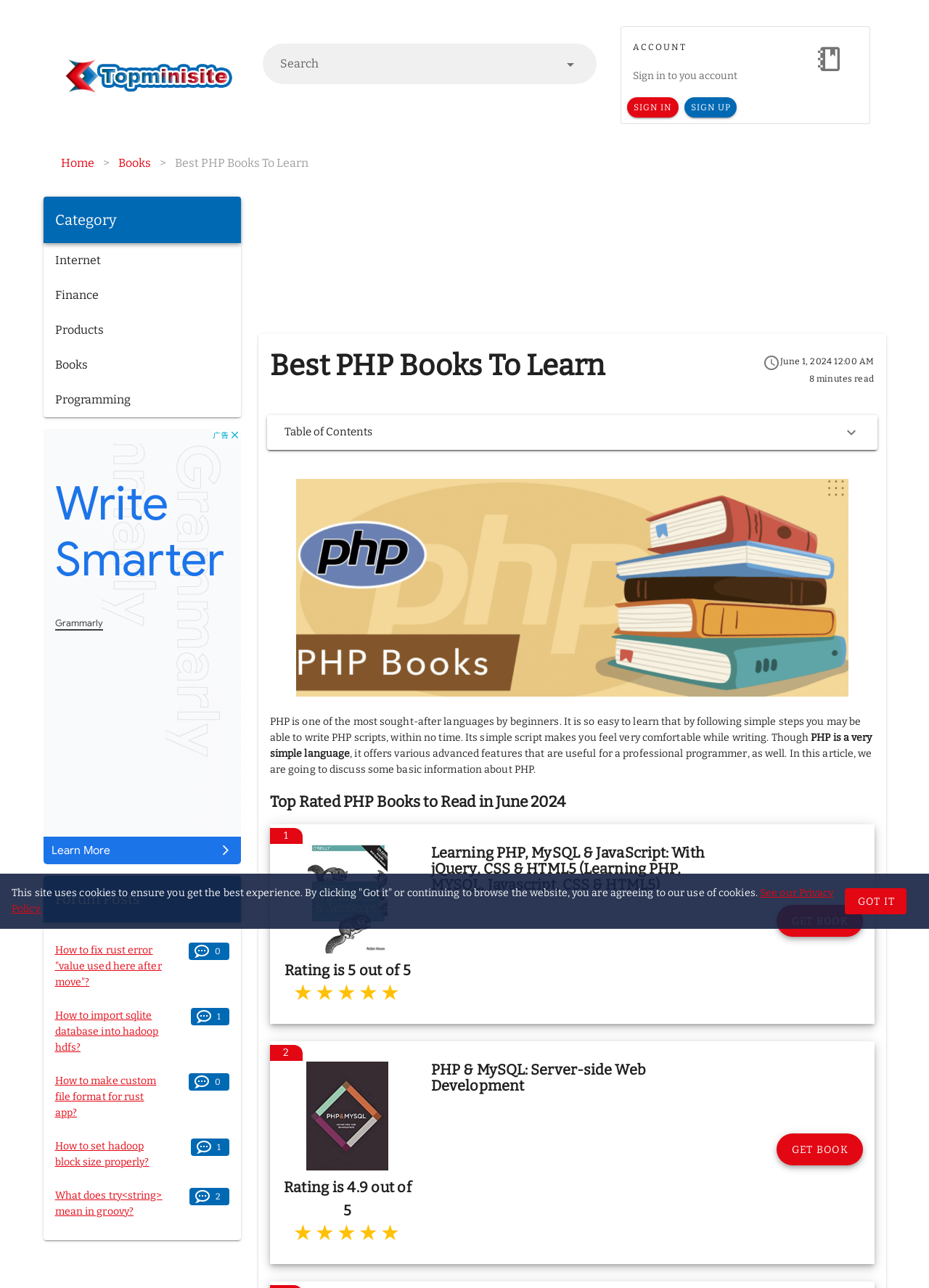Locate the bounding box coordinates of the area that needs to be clicked to fulfill the following instruction: "Go to the Books category". The coordinates should be in the format of four float numbers between 0 and 1, namely [left, top, right, bottom].

[0.127, 0.12, 0.162, 0.133]